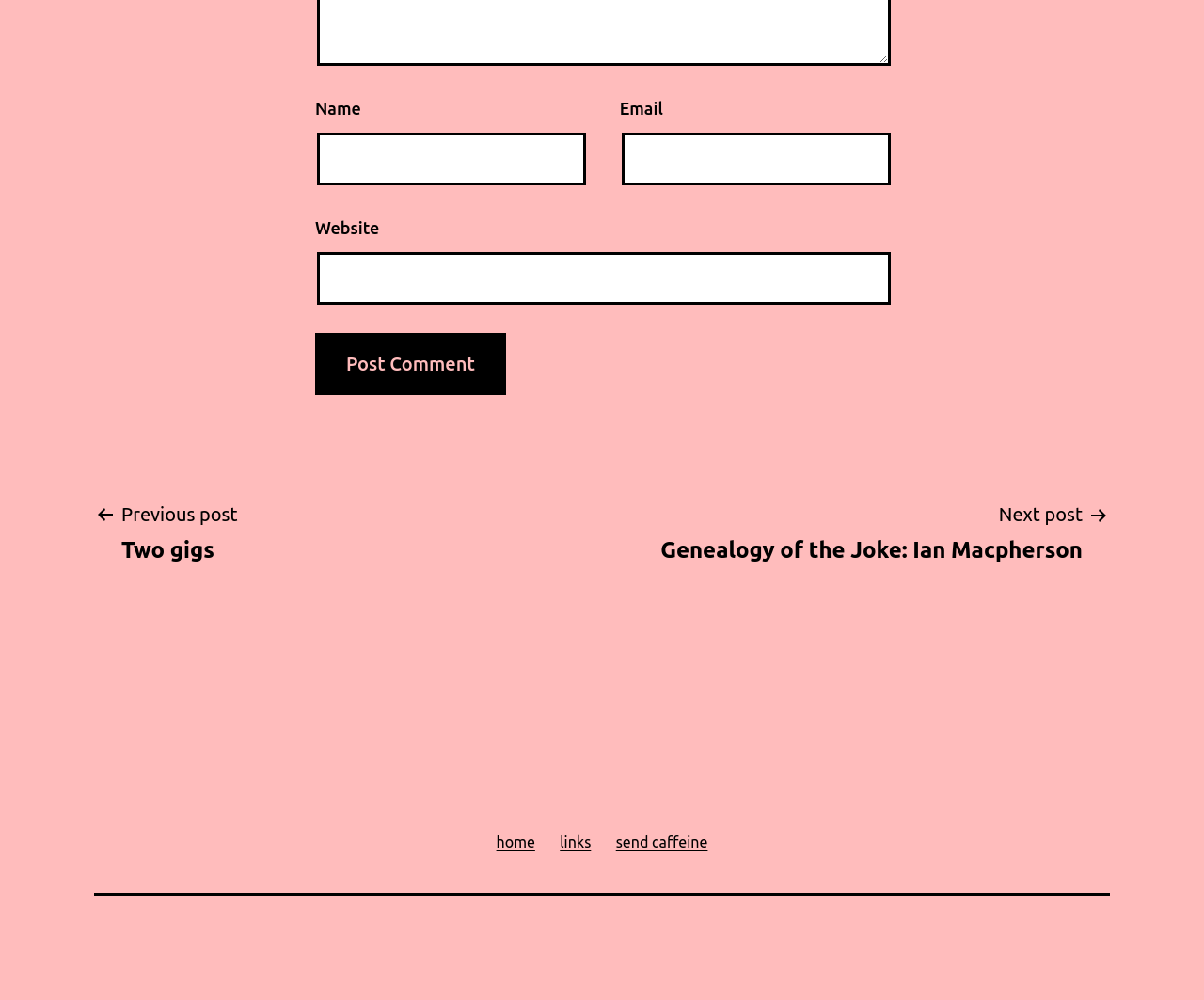Please identify the coordinates of the bounding box for the clickable region that will accomplish this instruction: "Go to the previous post".

[0.078, 0.499, 0.201, 0.565]